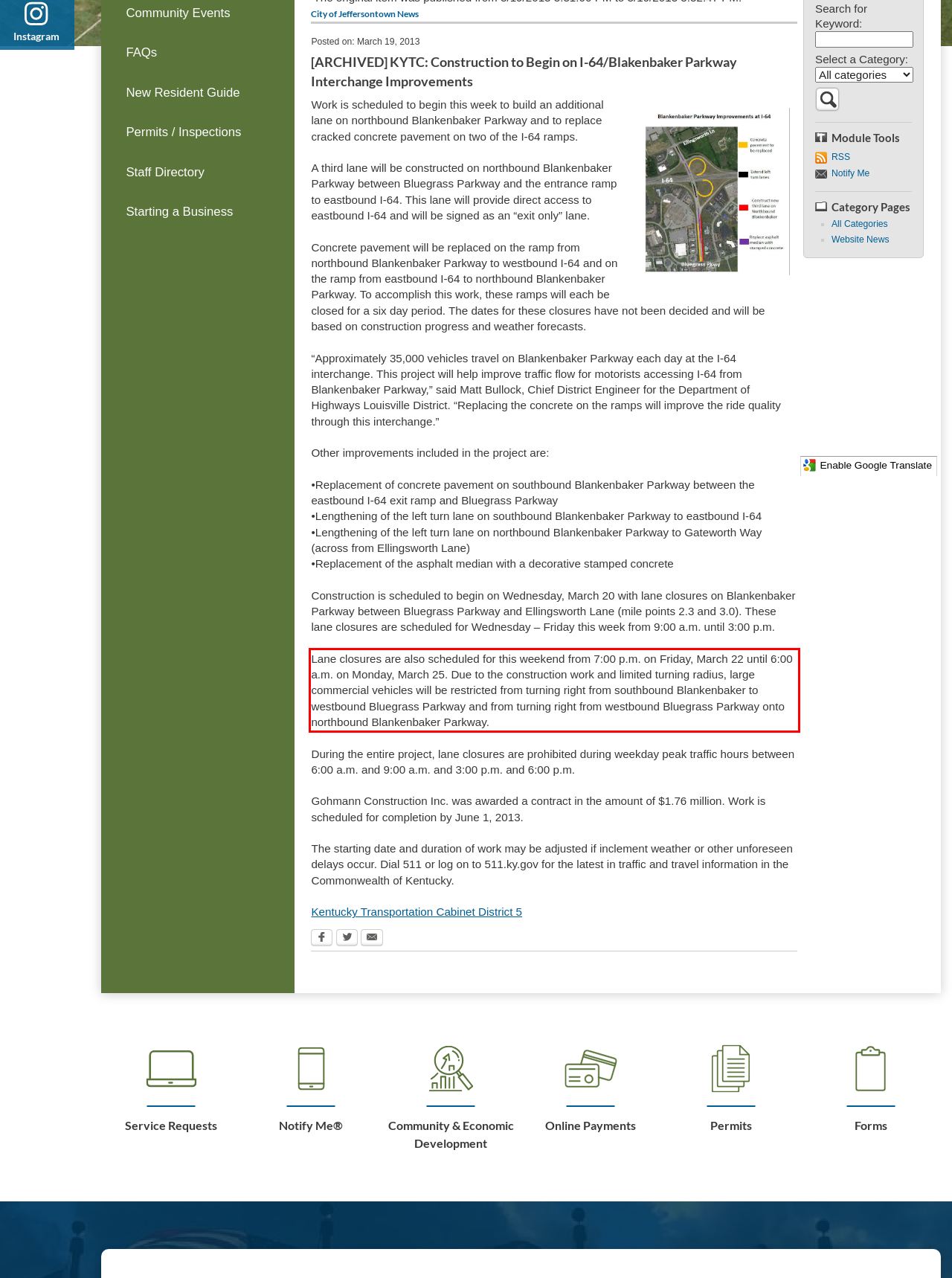Identify the text within the red bounding box on the webpage screenshot and generate the extracted text content.

Lane closures are also scheduled for this weekend from 7:00 p.m. on Friday, March 22 until 6:00 a.m. on Monday, March 25. Due to the construction work and limited turning radius, large commercial vehicles will be restricted from turning right from southbound Blankenbaker to westbound Bluegrass Parkway and from turning right from westbound Bluegrass Parkway onto northbound Blankenbaker Parkway.